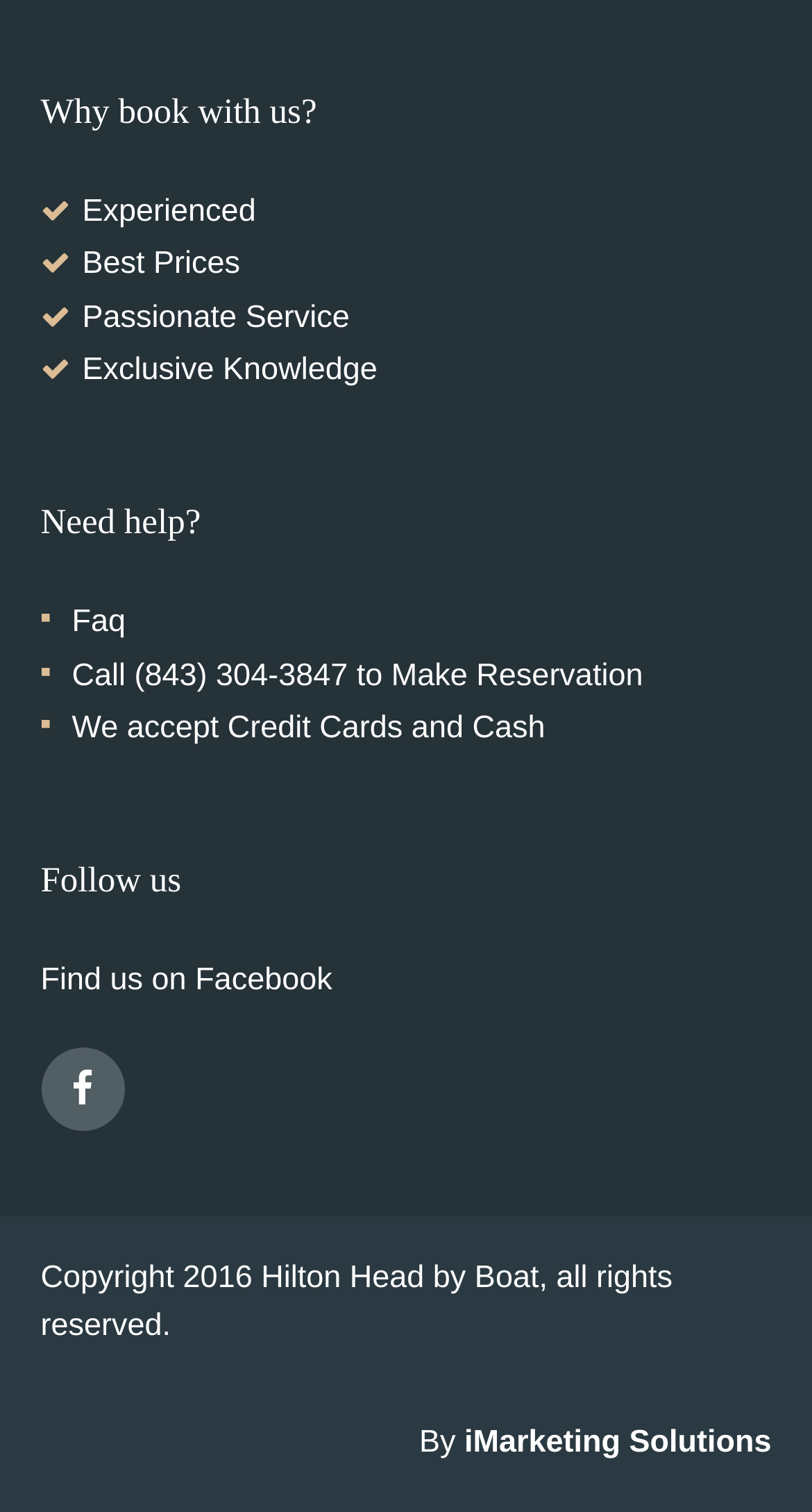What year is the copyright of the website?
Please provide an in-depth and detailed response to the question.

I found the copyright year by looking at the text 'Copyright 2016 Hilton Head by Boat, all rights reserved.' at the bottom of the webpage.